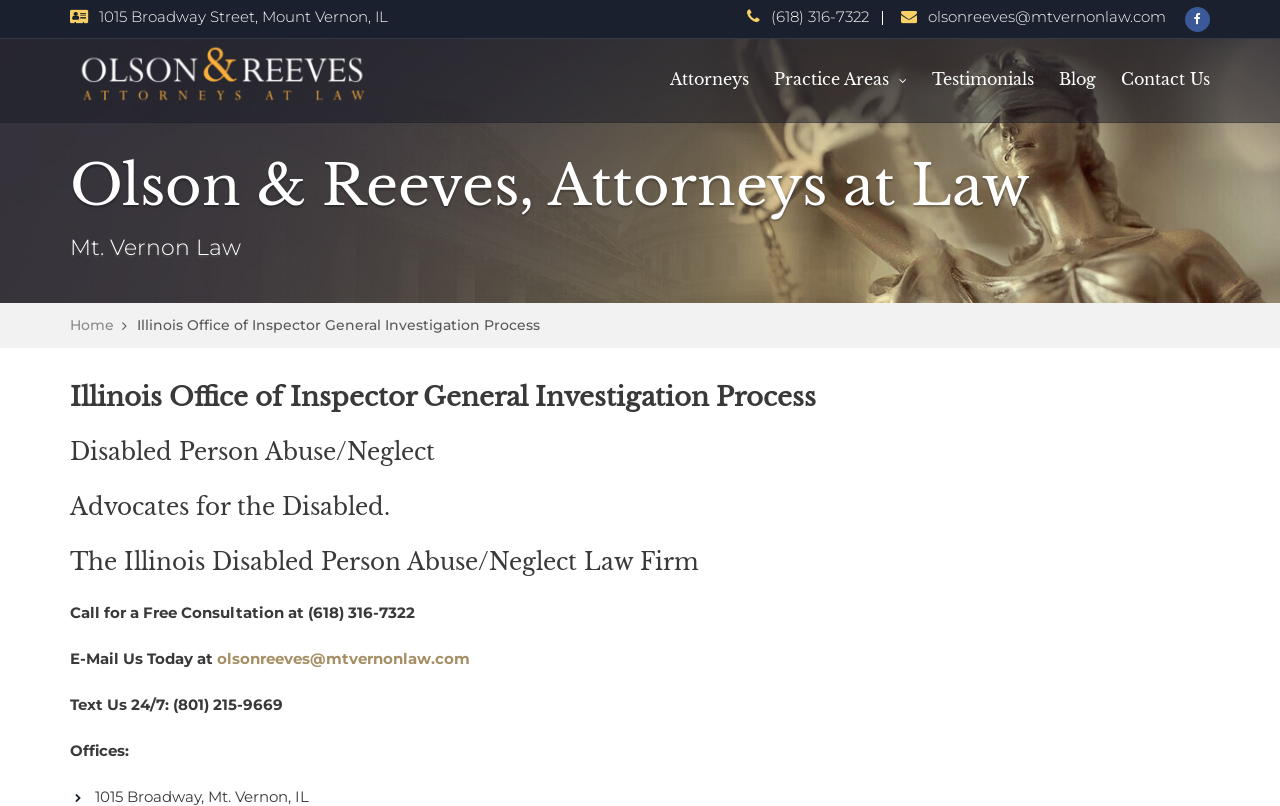What is the address of Olson & Reeves, Attorneys at Law?
Please ensure your answer is as detailed and informative as possible.

I found the address by looking at the top section of the webpage, where the contact information is displayed. The address is written in a static text element.